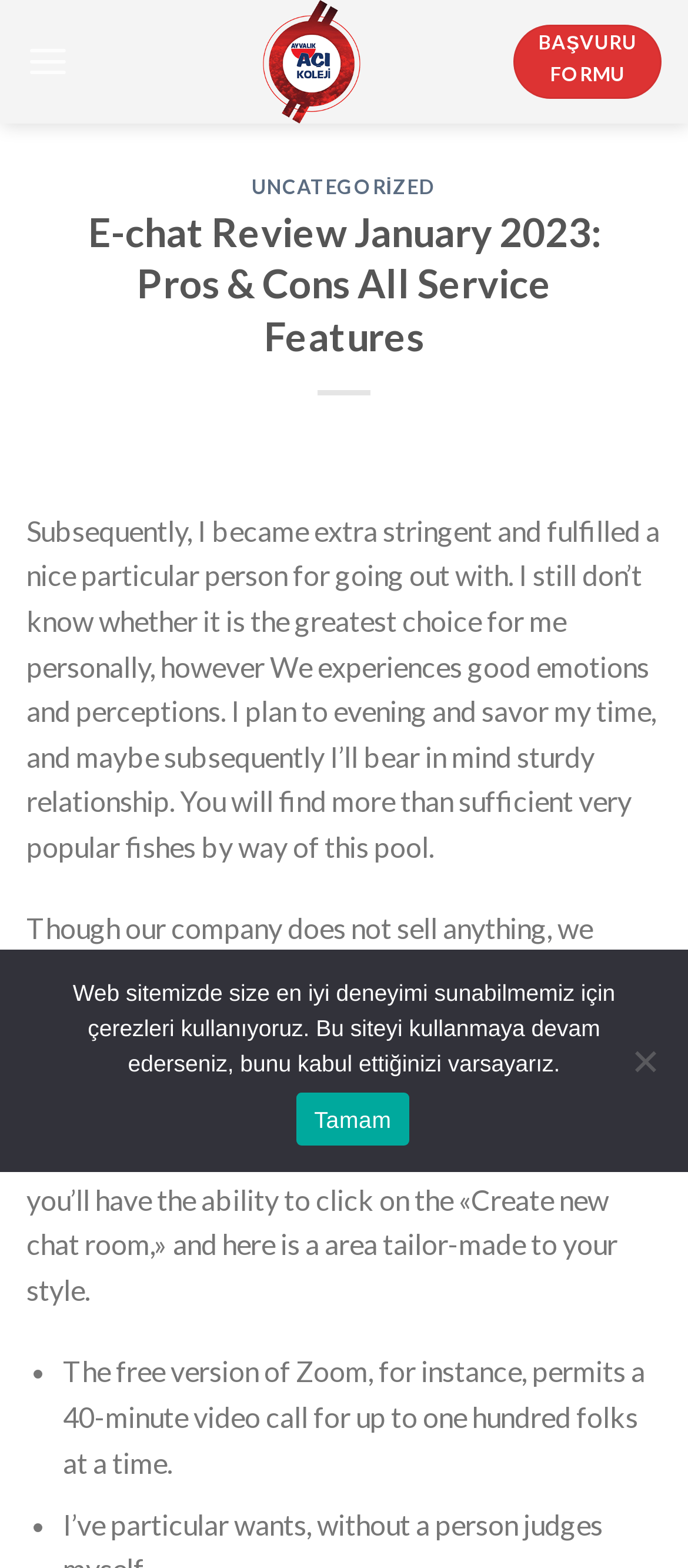What is the name of the institution mentioned on the webpage?
Using the image, elaborate on the answer with as much detail as possible.

The link 'AÇI KOLEJİ' and the image 'AÇI KOLEJİ' suggest that AÇI KOLEJİ is the name of an institution mentioned on the webpage.